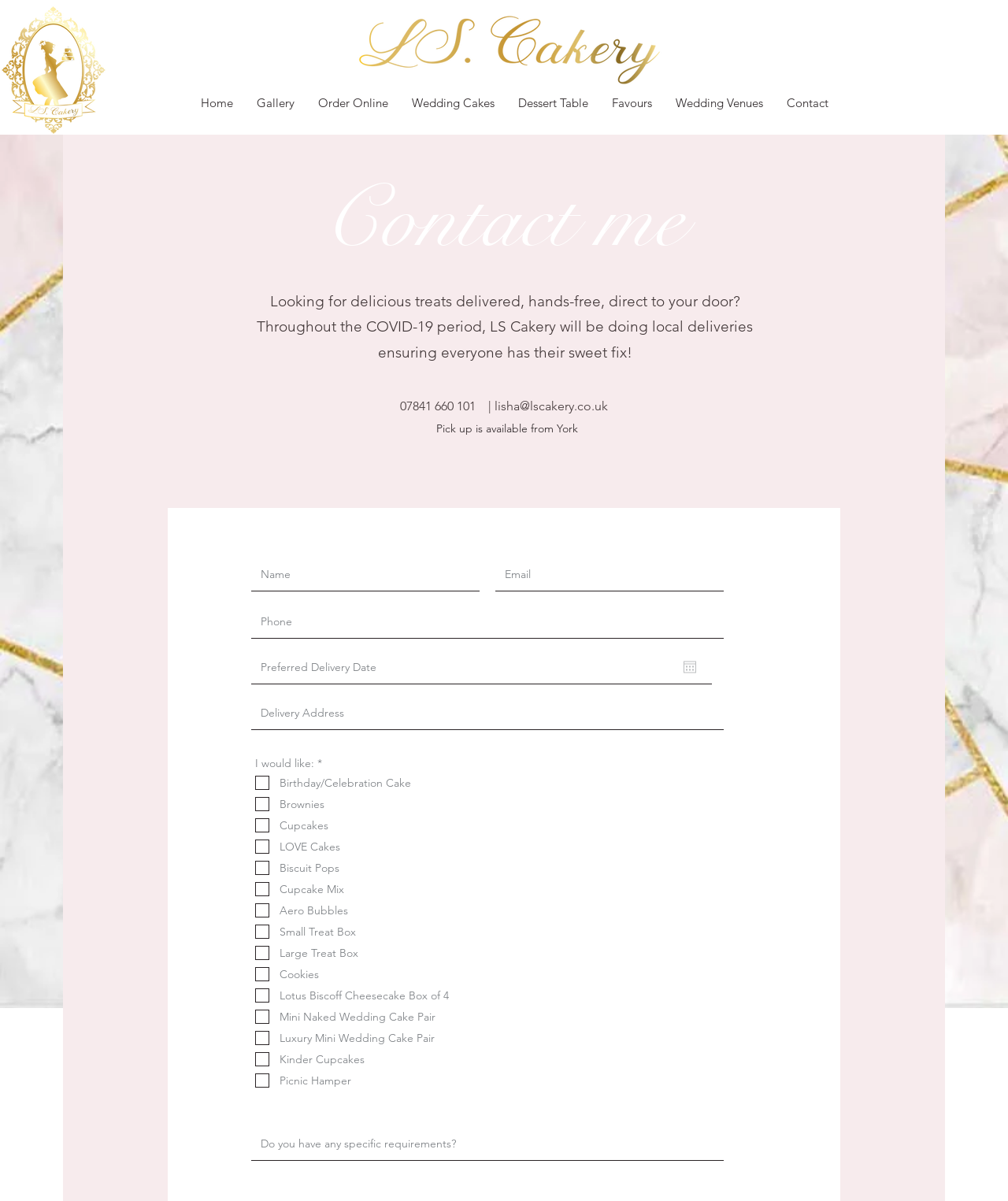Given the element description: "07841 660 101", predict the bounding box coordinates of the UI element it refers to, using four float numbers between 0 and 1, i.e., [left, top, right, bottom].

[0.397, 0.332, 0.475, 0.344]